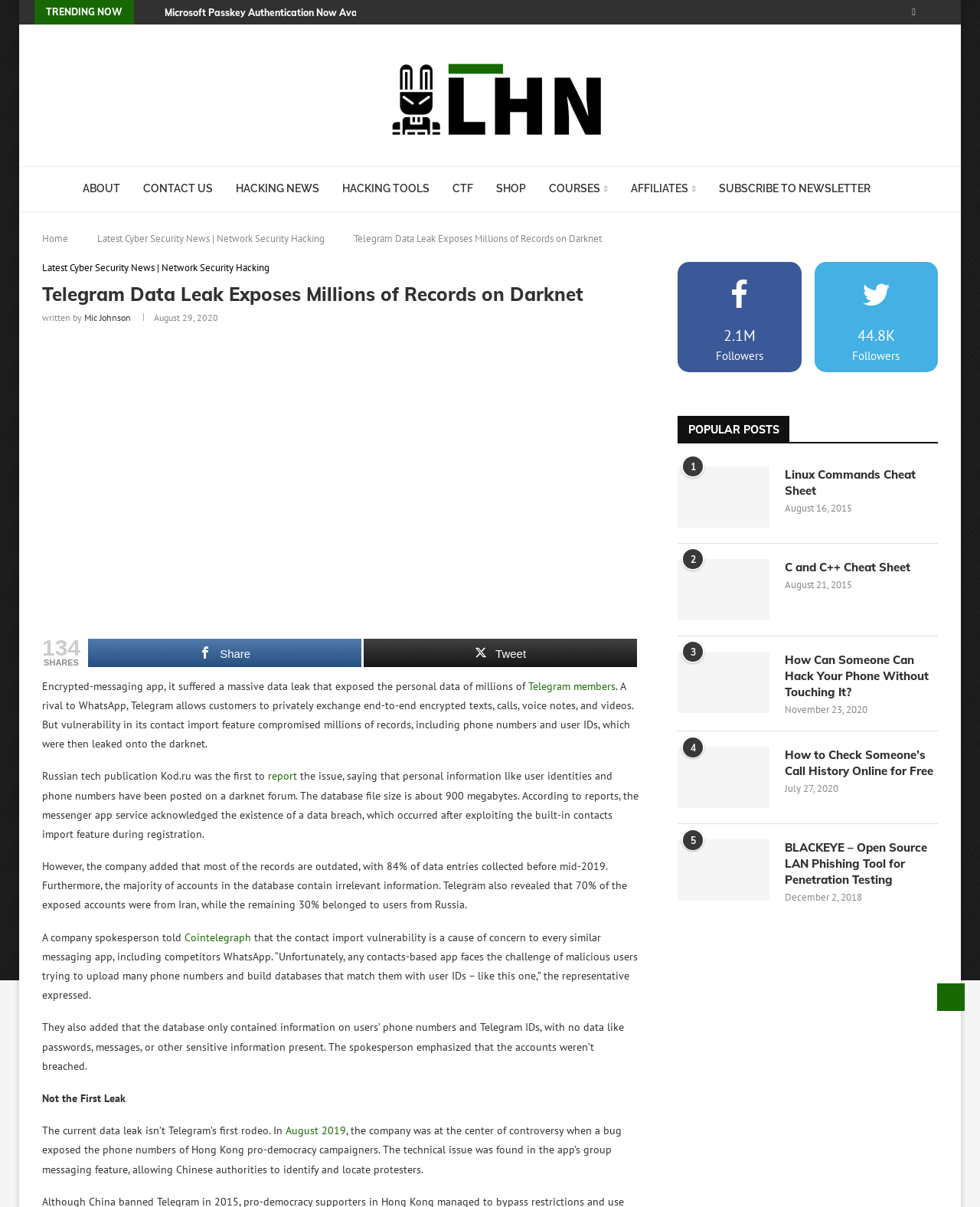What is the topic of the latest article?
Refer to the image and offer an in-depth and detailed answer to the question.

I determined the topic of the latest article by looking at the heading 'Telegram Data Leak Exposes Millions of Records on Darknet' which is located at the top of the webpage, indicating that it is the latest article.